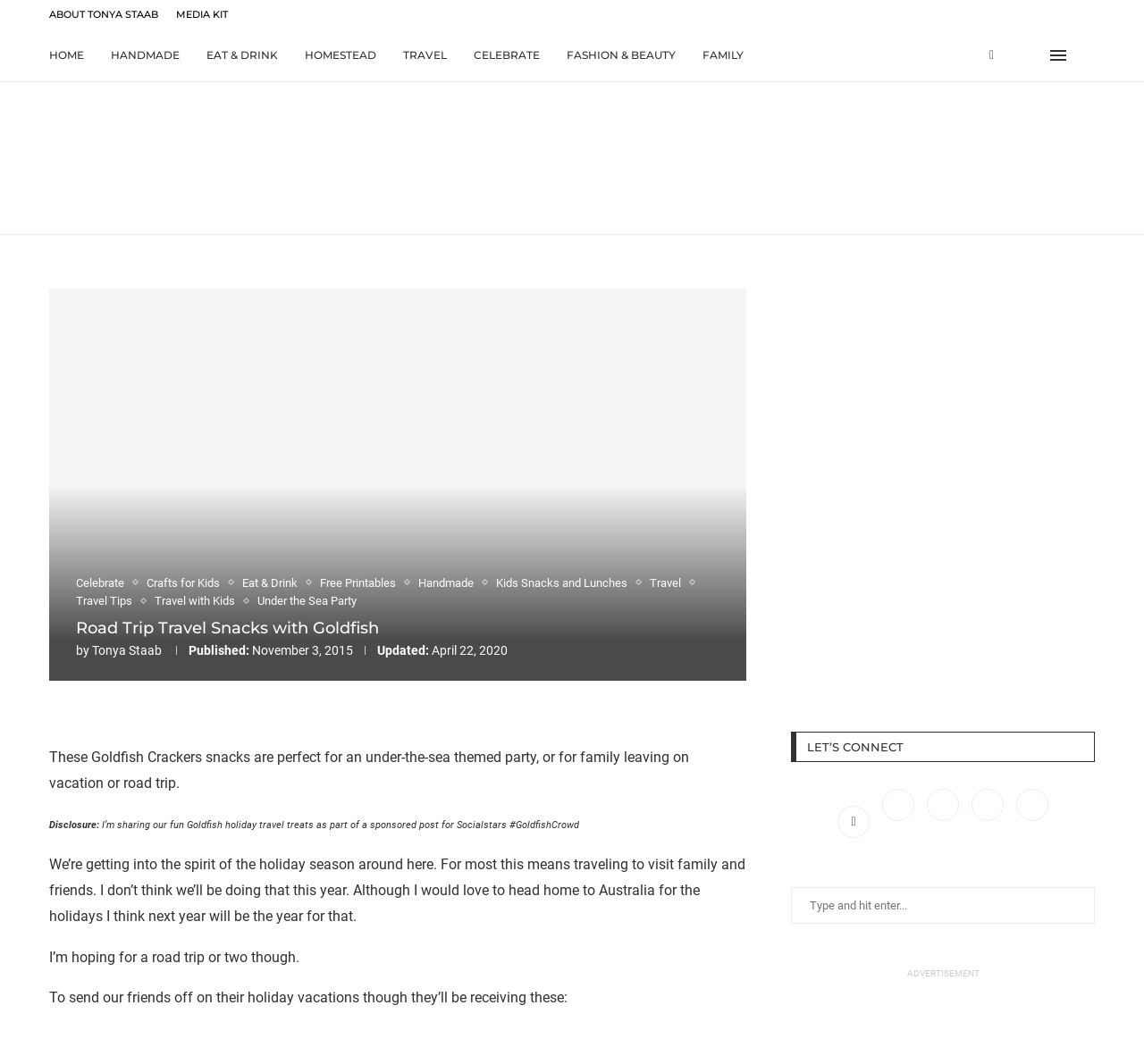Provide your answer to the question using just one word or phrase: What is the author's name?

Tonya Staab